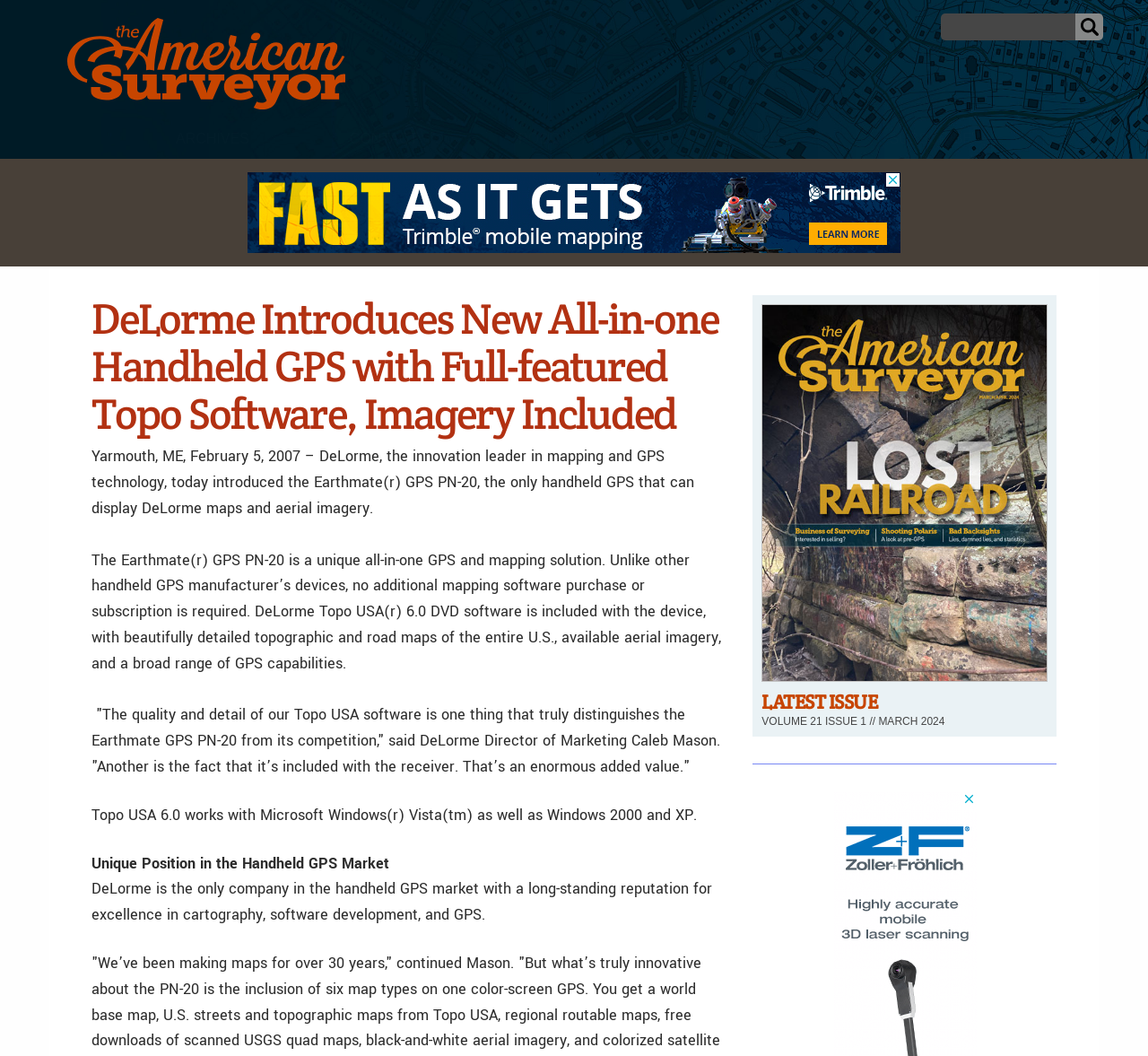Generate a detailed explanation of the webpage's features and information.

The webpage is about DeLorme introducing a new handheld GPS device with full-featured topo software and aerial imagery. At the top, there is a logo of "The American Surveyor" with a link to it, accompanied by a small image. Below the logo, there is a horizontal menu bar with five menu items: "ARCHIVES", "CONTACT", "PODCAST", "EMPLOYMENT", and "SUBSCRIBE", each with a link. 

To the right of the menu bar, there is a search box with a "Submit" button. Below the search box, there is an advertisement iframe that takes up most of the width of the page. 

Inside the iframe, there is a header with the title "DeLorme Introduces New All-in-one Handheld GPS with Full-featured Topo Software, Imagery Included". Below the header, there are several paragraphs of text describing the new GPS device, including its features and benefits. The text is divided into sections with blank lines in between. 

At the bottom of the iframe, there is a link to the "LATEST ISSUE VOLUME 21 ISSUE 1 // MARCH 2024" with a heading "LATEST ISSUE" above it.